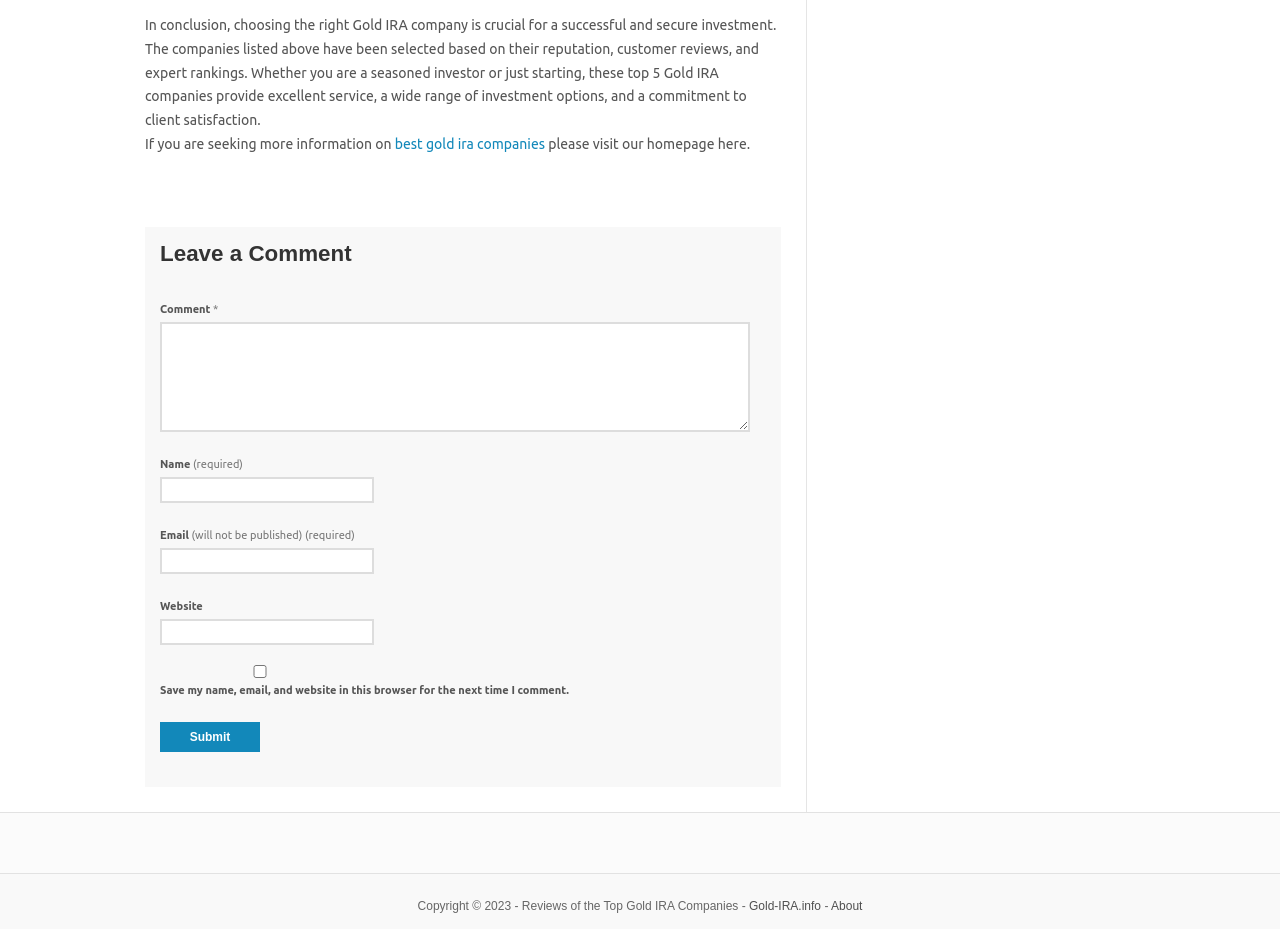What is the purpose of the 'Submit' button?
Can you provide a detailed and comprehensive answer to the question?

The purpose of the 'Submit' button is to submit the user's comment, as it is the final step in the comment form. Once clicked, the comment will be posted on the webpage.